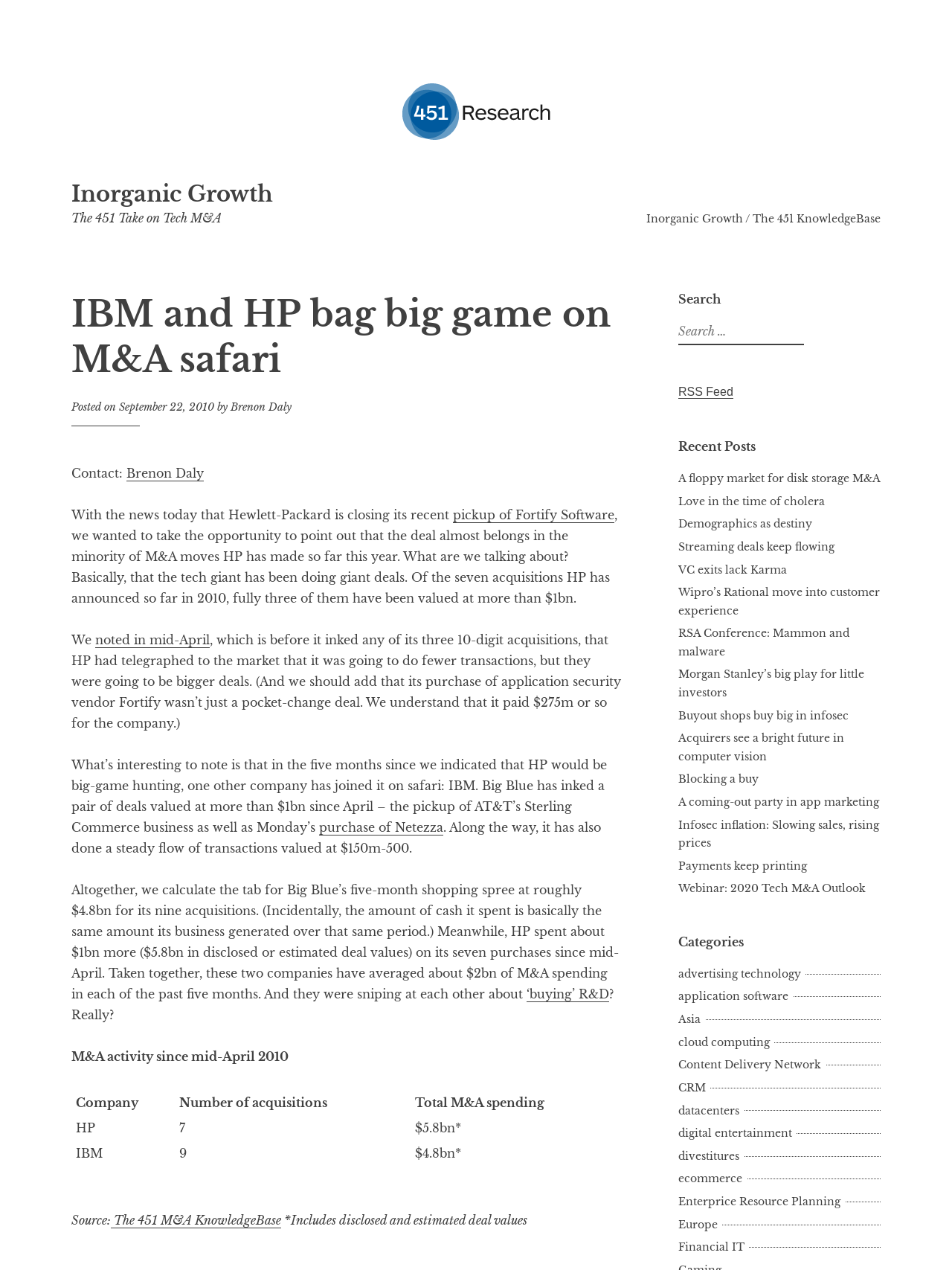Who is the author of the article?
Could you answer the question in a detailed manner, providing as much information as possible?

I found the answer in the 'Posted on' section, which mentions the author's name as Brenon Daly.